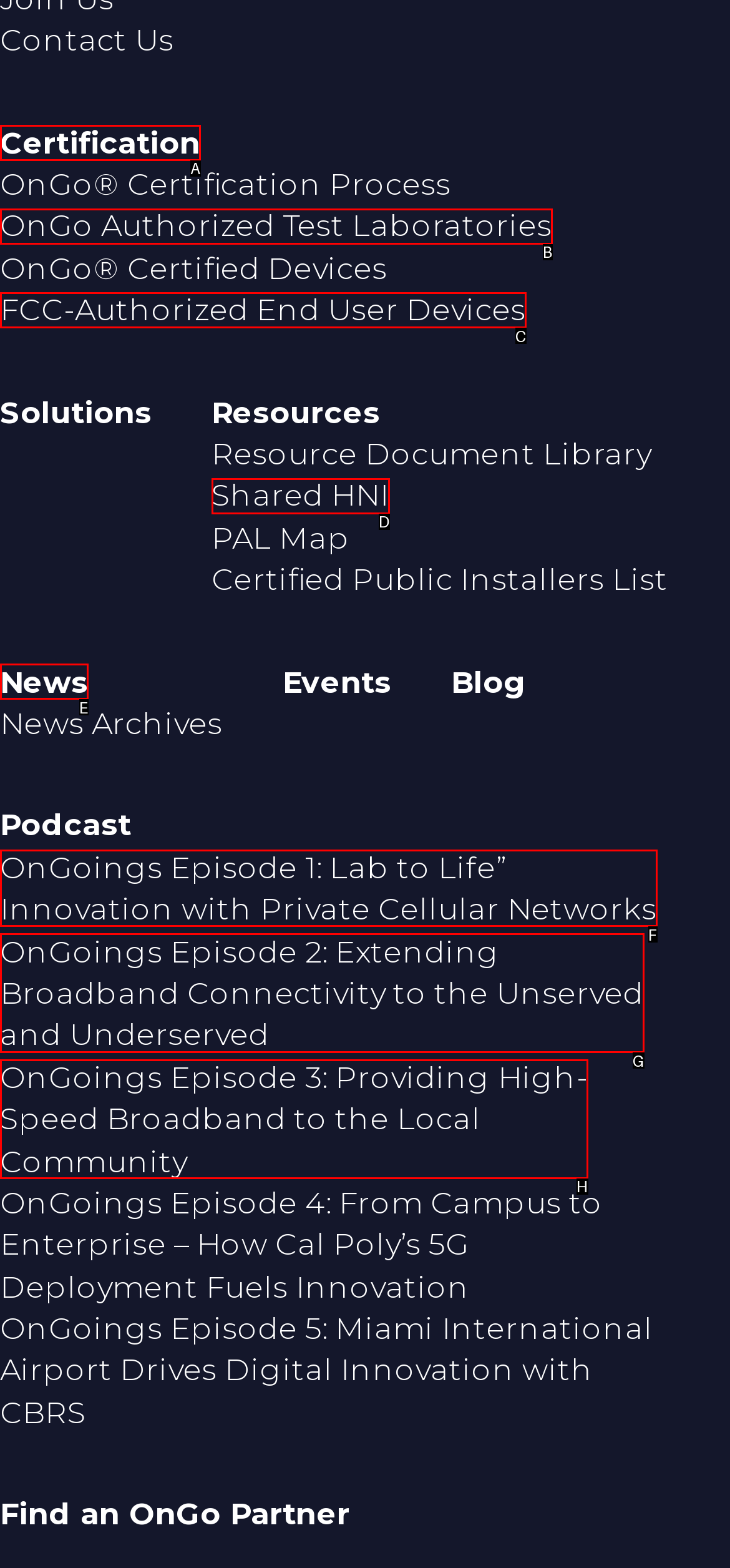Determine the appropriate lettered choice for the task: Read more about the law firm. Reply with the correct letter.

None